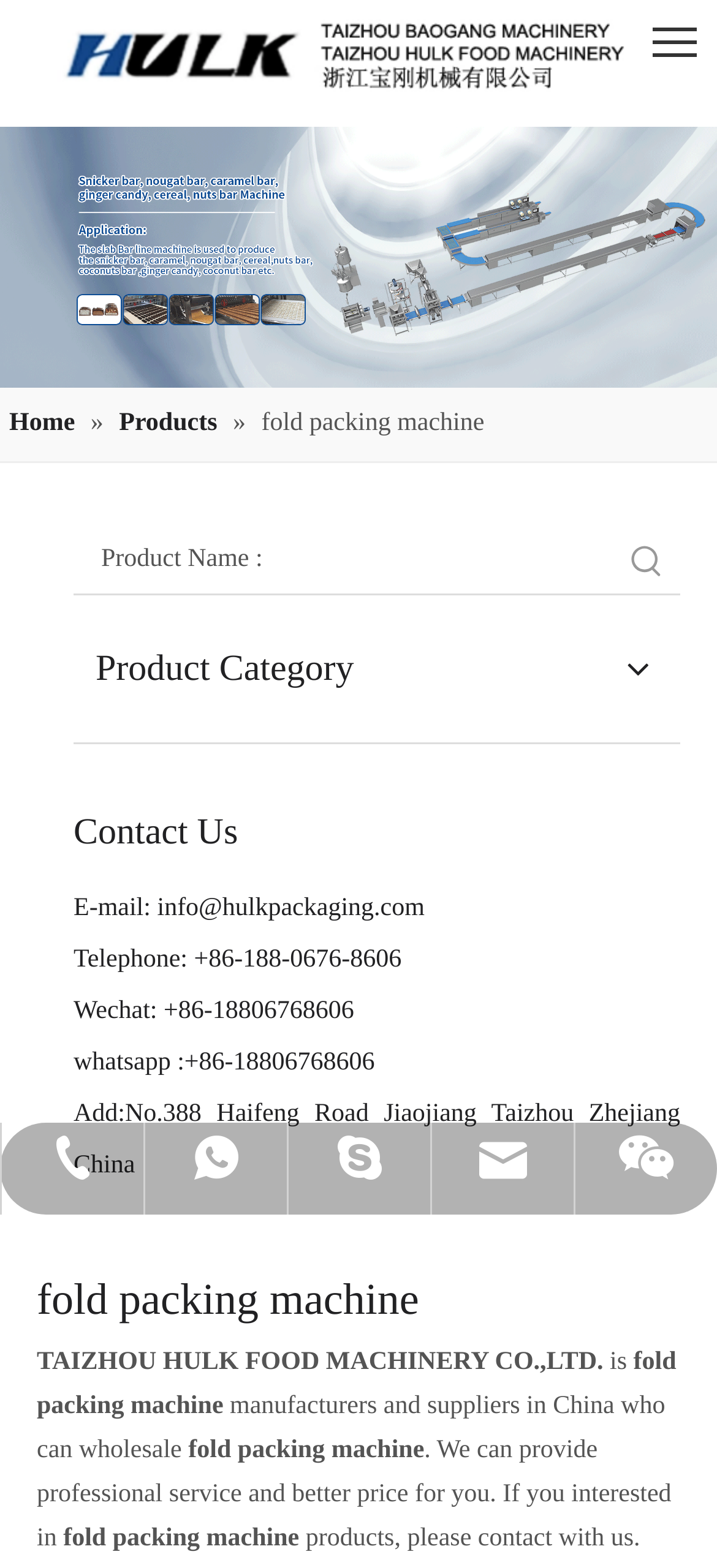Locate the bounding box coordinates of the clickable area to execute the instruction: "Contact us via email". Provide the coordinates as four float numbers between 0 and 1, represented as [left, top, right, bottom].

[0.103, 0.571, 0.592, 0.589]